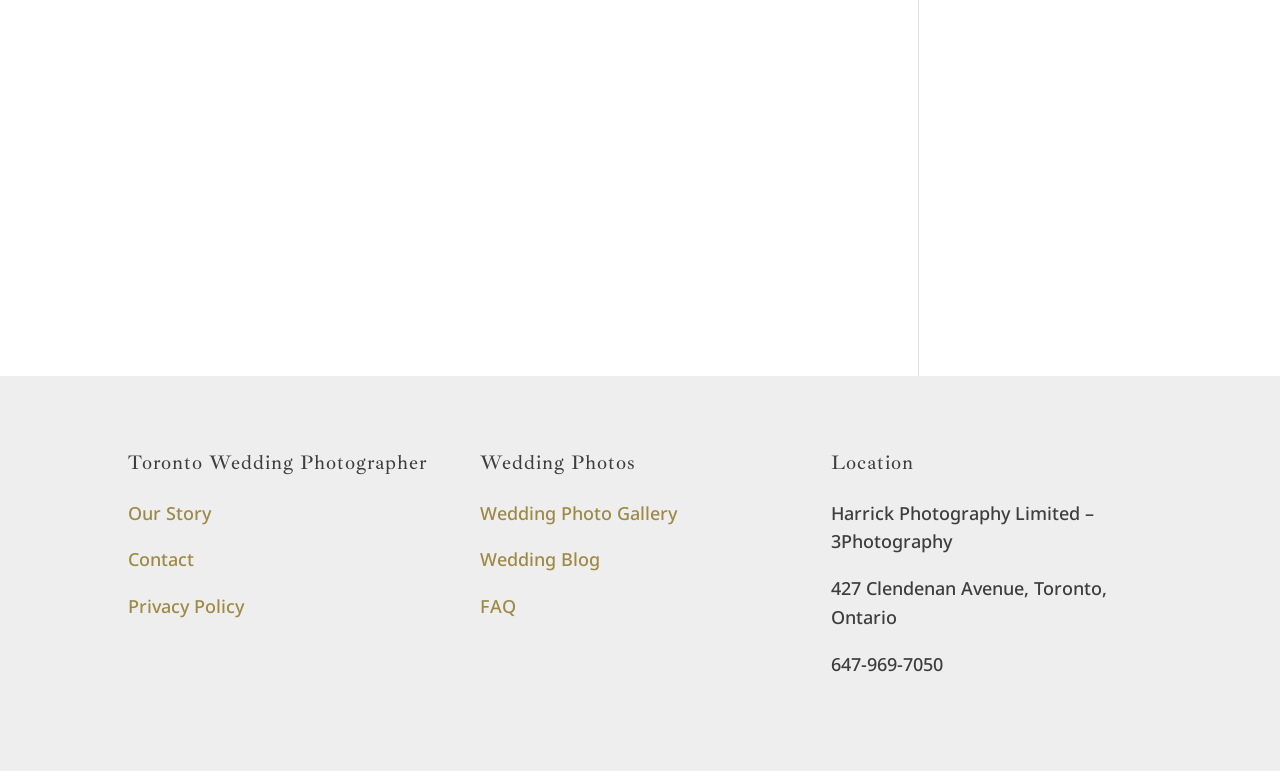How many links are under the 'Wedding Photos' heading?
Craft a detailed and extensive response to the question.

I counted the number of link elements under the 'Wedding Photos' heading and found three links: 'Wedding Photo Gallery', 'Wedding Blog', and 'FAQ'.